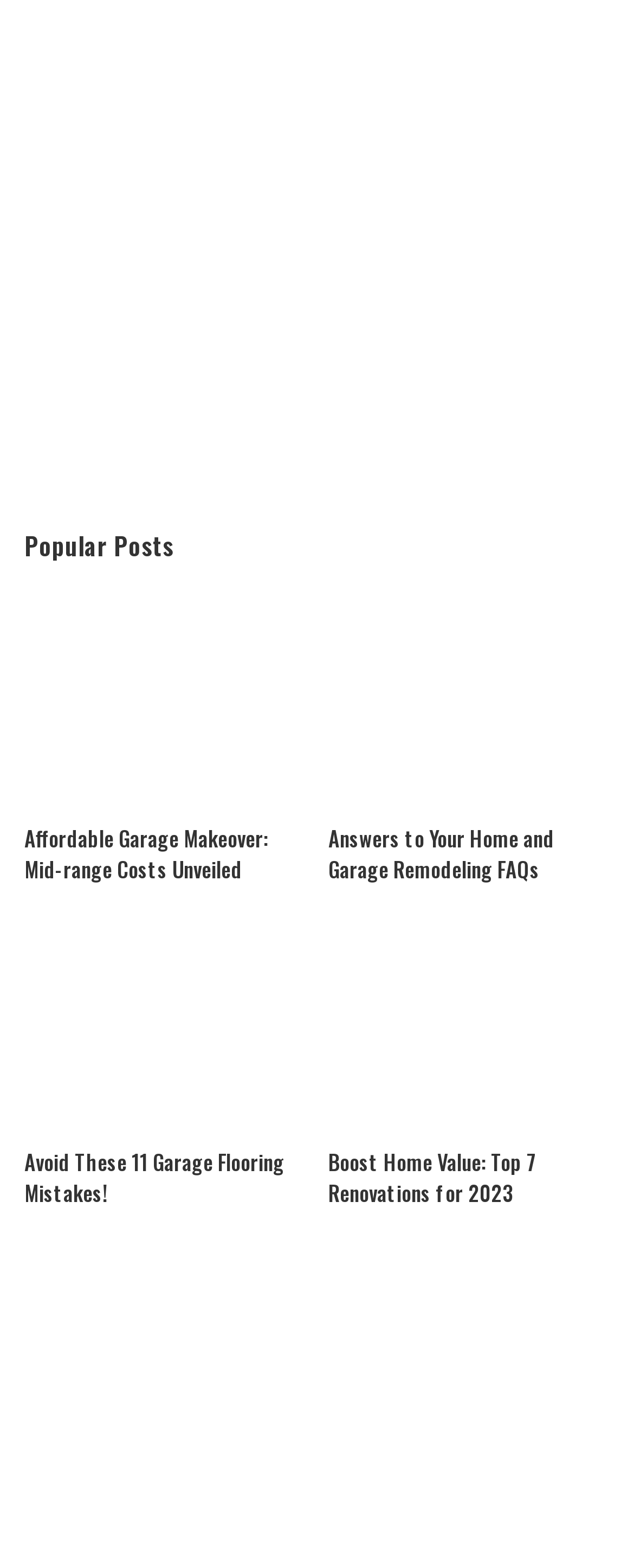Pinpoint the bounding box coordinates of the element to be clicked to execute the instruction: "Read 'Avoid These 11 Garage Flooring Mistakes!' article".

[0.038, 0.329, 0.482, 0.463]